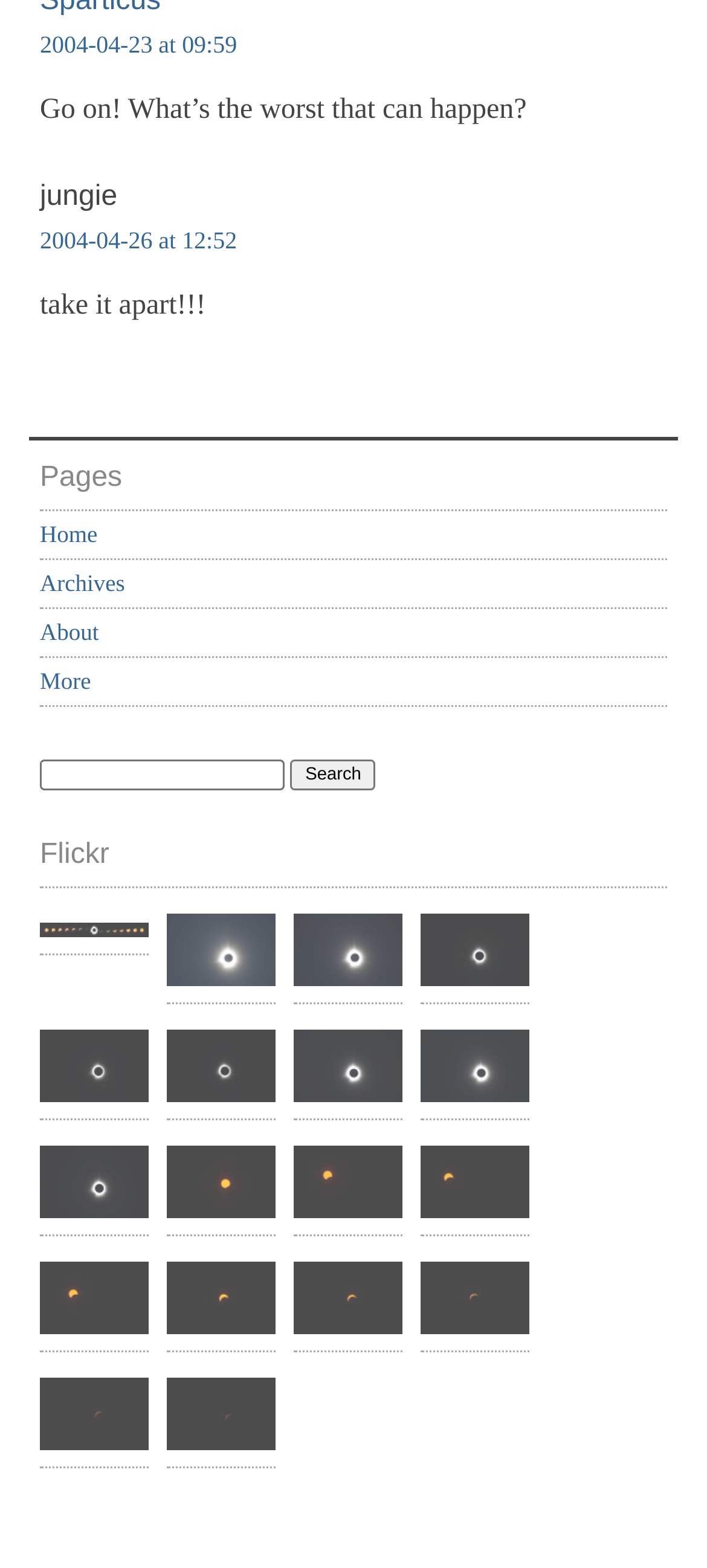What is the text of the first link in the 'Pages' section?
Using the image as a reference, answer the question with a short word or phrase.

Home